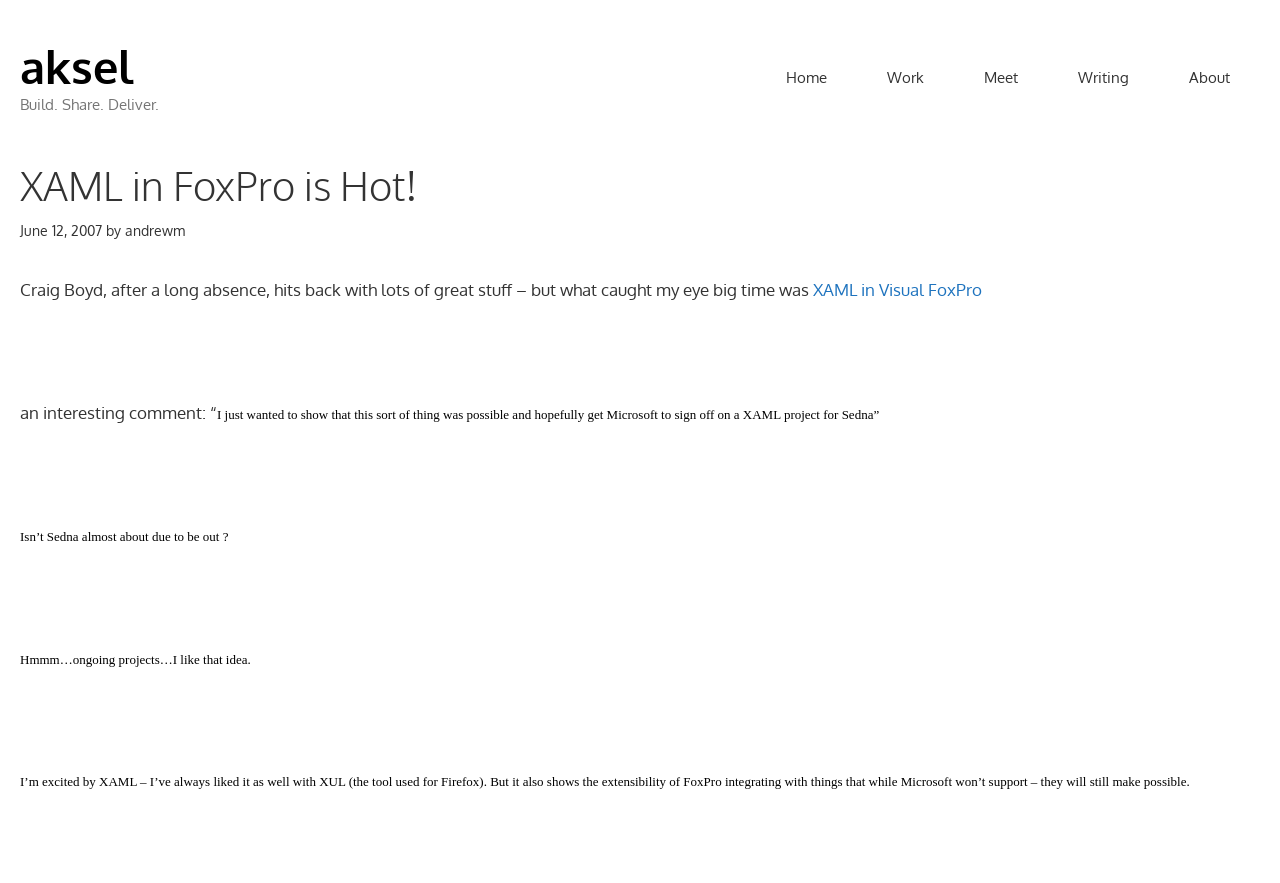Identify the bounding box coordinates of the area that should be clicked in order to complete the given instruction: "Click the 'Work' link". The bounding box coordinates should be four float numbers between 0 and 1, i.e., [left, top, right, bottom].

[0.67, 0.066, 0.745, 0.111]